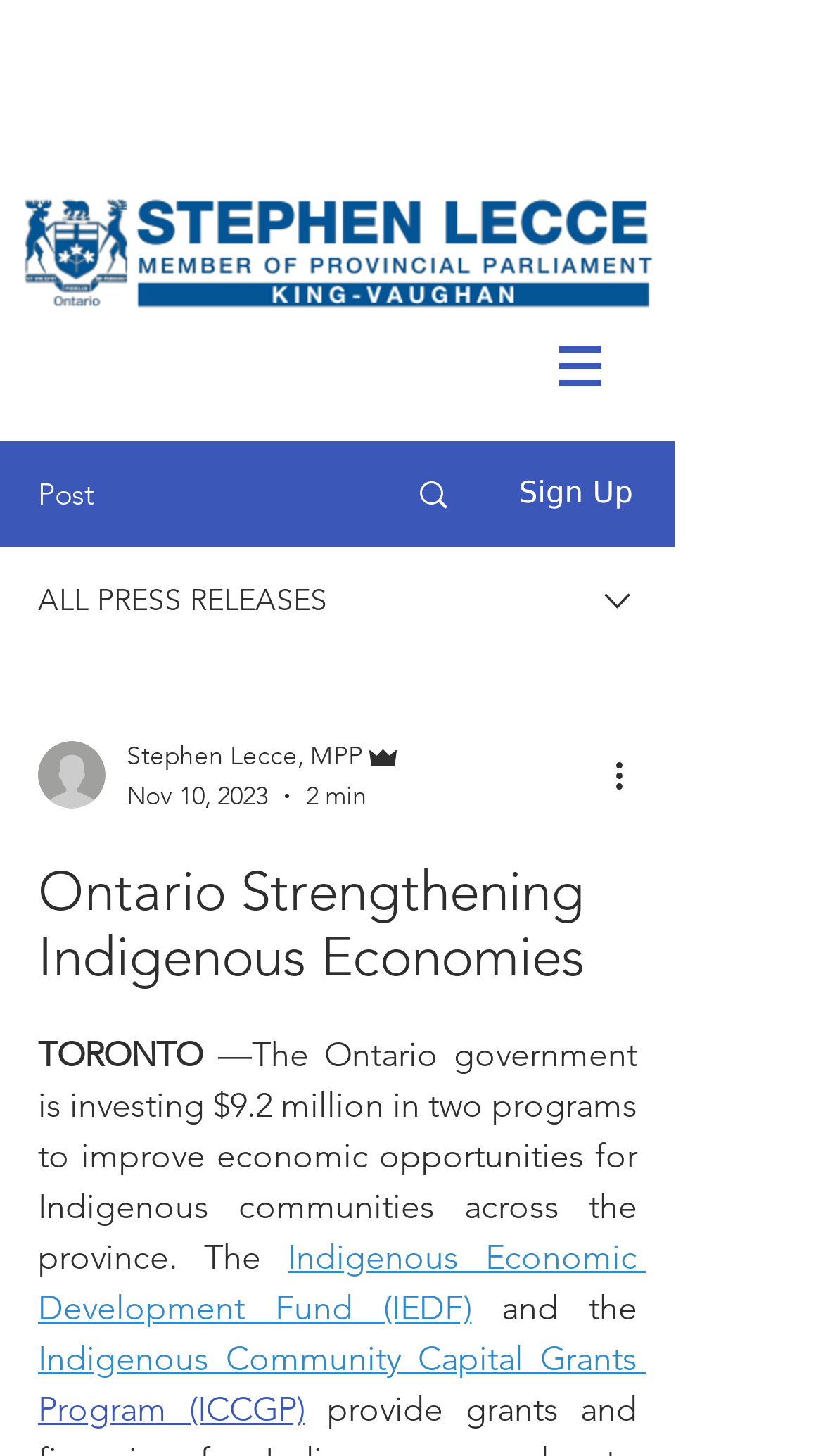Generate a detailed explanation of the webpage's features and information.

The webpage is about Ontario strengthening Indigenous economies. At the top left, there is a logo image of "Lecce New Website Logo 1.png". To the right of the logo, there is a navigation menu labeled "Site" with a button that has a popup menu. Below the navigation menu, there are several elements aligned horizontally, including a "Post" text, a link with an image, a "Sign Up" text, and a "ALL PRESS RELEASES" text with an image to its right.

On the left side of the page, there is a combobox with a dropdown menu that contains a writer's picture, the name "Stephen Lecce, MPP", the role "Admin", the date "Nov 10, 2023", and the duration "2 min". Below the combobox, there is a button labeled "More actions" with an image.

The main content of the page is a heading that reads "Ontario Strengthening Indigenous Economies". Below the heading, there is a subheading that reads "TORONTO" followed by a paragraph of text that describes the Ontario government's investment in two programs to improve economic opportunities for Indigenous communities. The paragraph contains links to the "Indigenous Economic Development Fund (IEDF)" and the "Indigenous Community Capital Grants Program (ICCGP)".